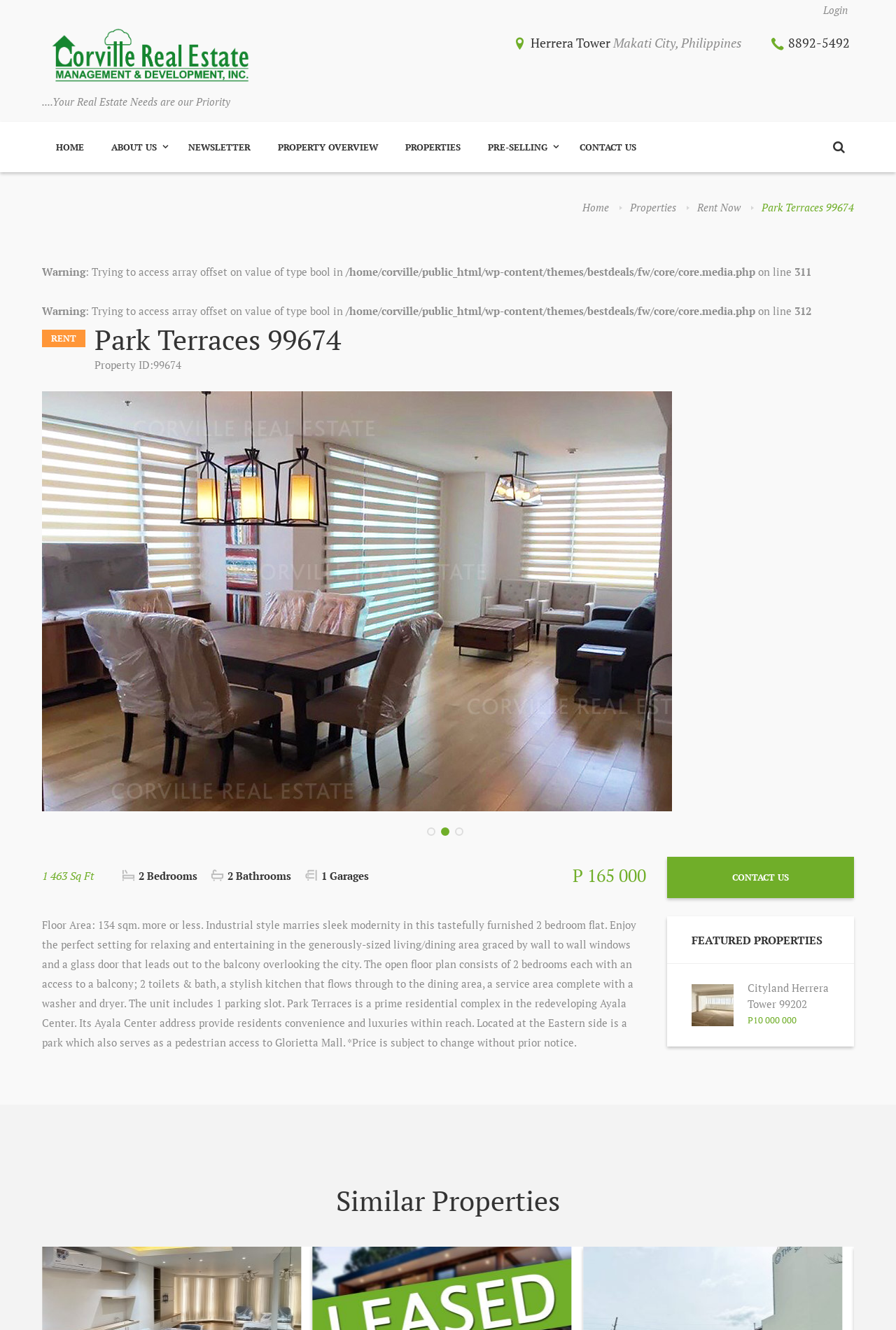What is the price of the property?
Based on the image, answer the question with a single word or brief phrase.

P 165 000